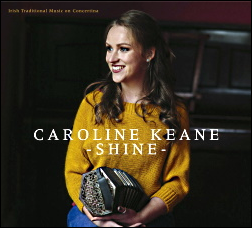What is the title of Caroline Keane's album?
Please provide a single word or phrase as the answer based on the screenshot.

Shine